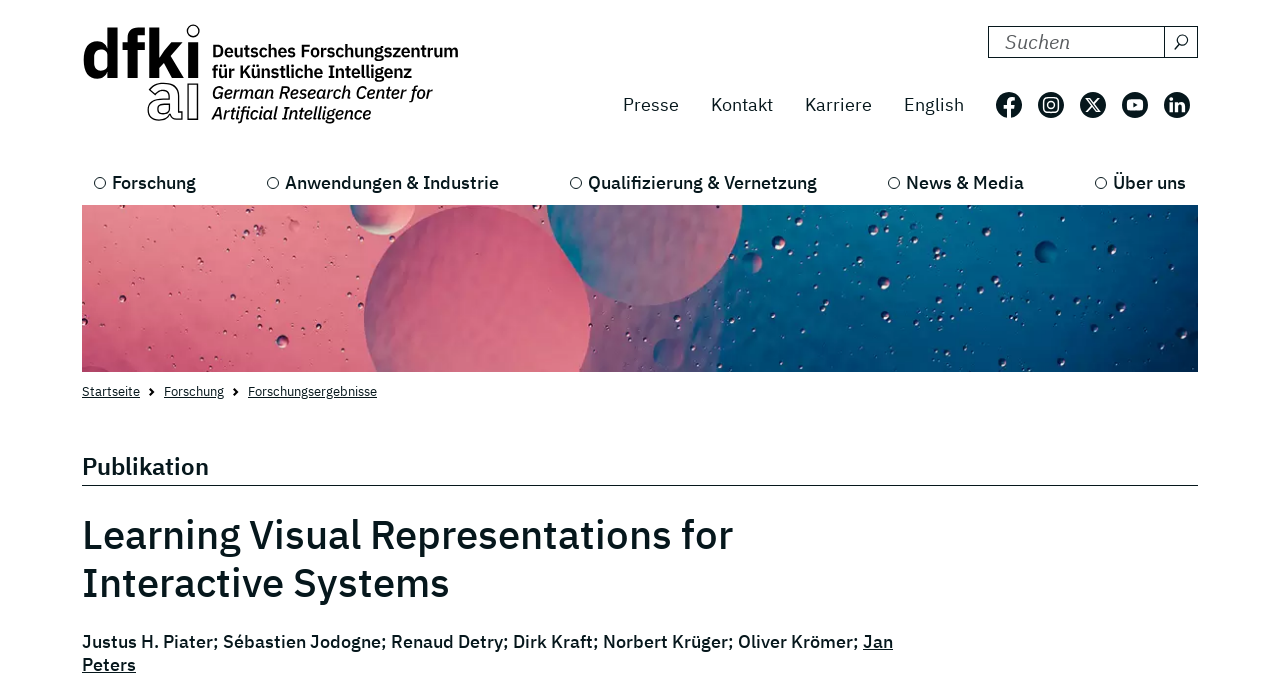Please identify the bounding box coordinates of the region to click in order to complete the given instruction: "Read about research". The coordinates should be four float numbers between 0 and 1, i.e., [left, top, right, bottom].

[0.064, 0.229, 0.162, 0.294]